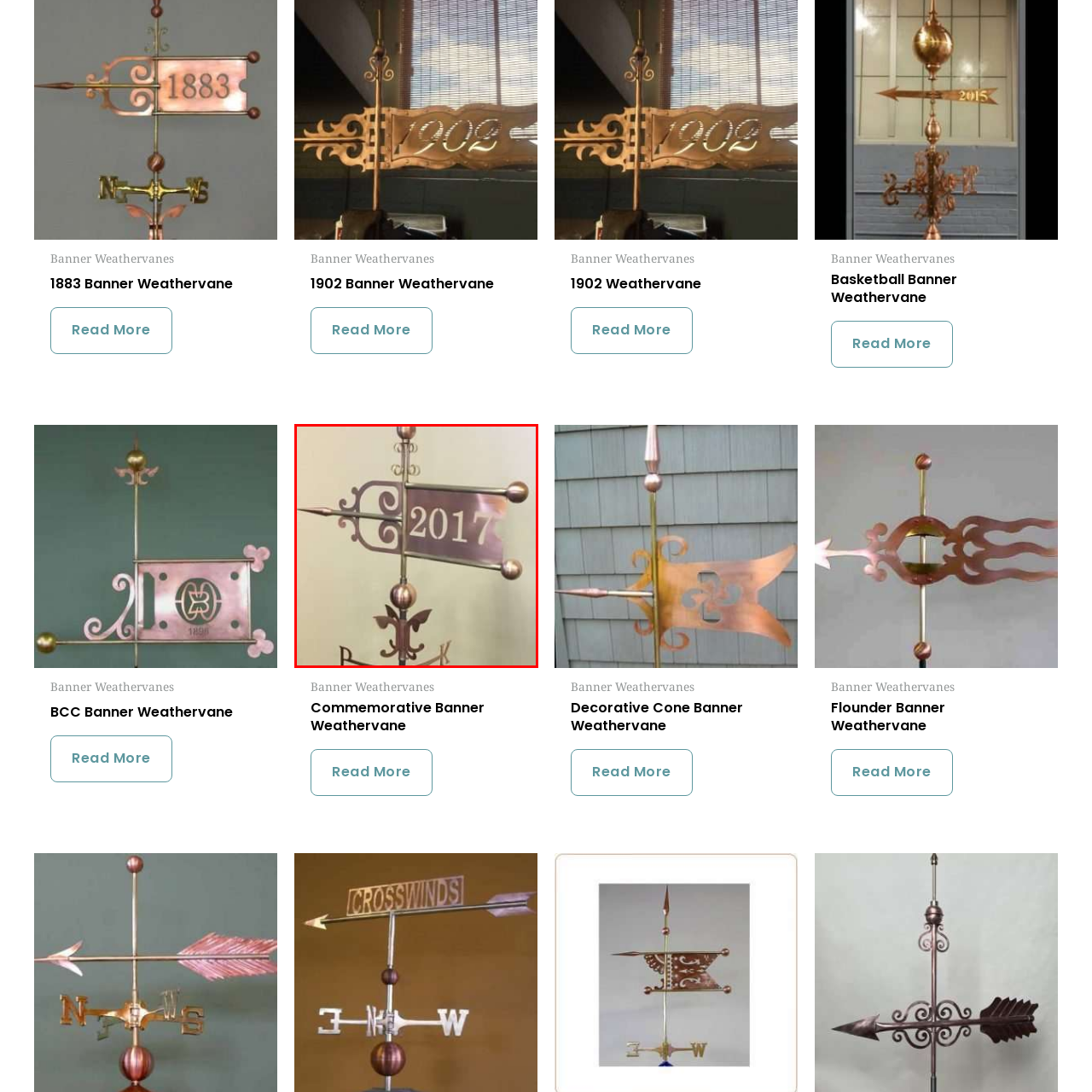Provide a thorough description of the scene captured within the red rectangle.

The image showcases a stylish weathervane featuring the year "2017" prominently displayed on a decorative banner arm. The weathervane is designed with elegant curves and shapes, including a central arrow pointing upwards, flanked by two round finials. The base features a floral element, adding a touch of artistry. This particular model is identified as the "Commemorative Banner Weathervane," celebrating the year 2017, making it a unique and significant piece for outdoor decor. The craftsmanship highlights both functionality and aesthetic appeal, perfect for admirers of decorative weather instruments.